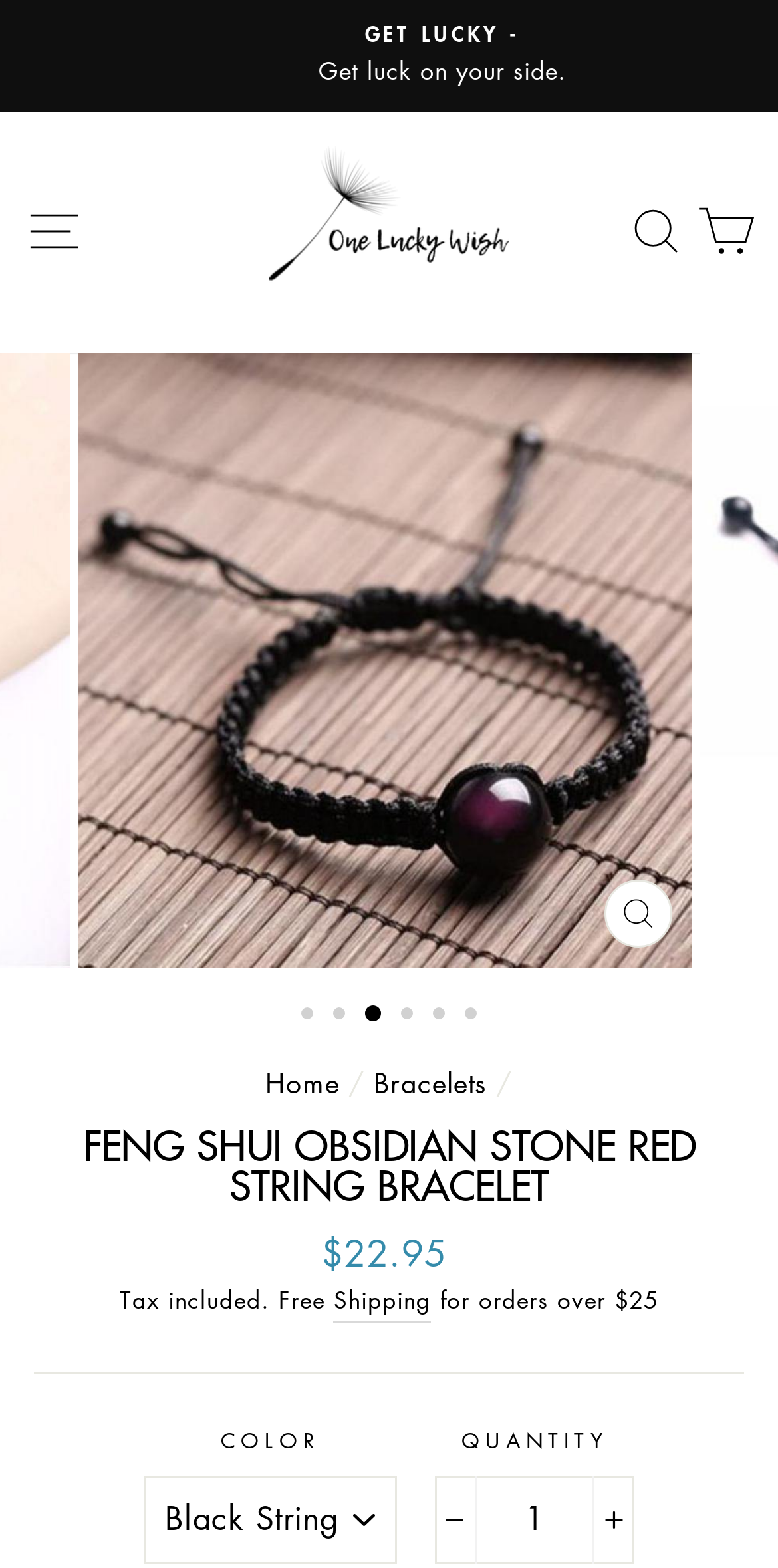Please identify the bounding box coordinates of the area that needs to be clicked to follow this instruction: "Increase item quantity by one".

[0.762, 0.942, 0.816, 0.997]